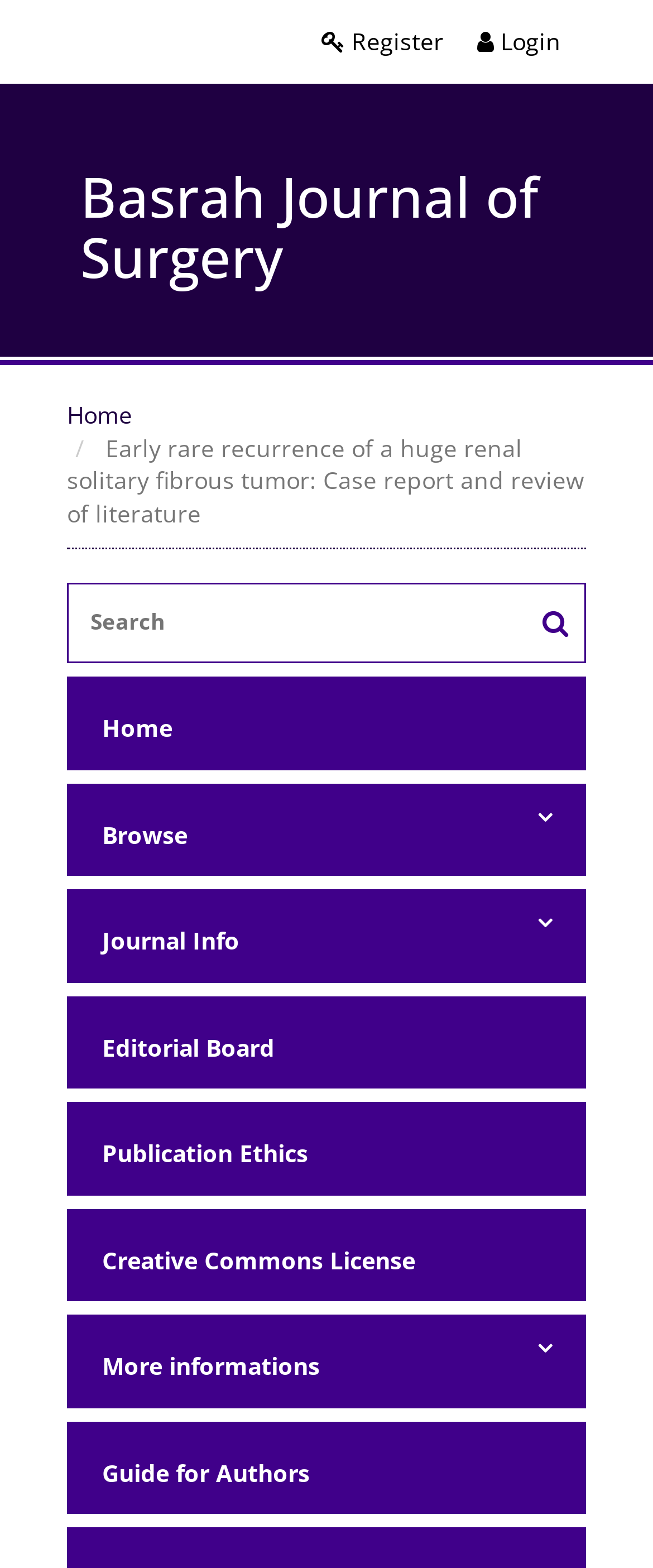Please specify the bounding box coordinates of the element that should be clicked to execute the given instruction: 'Search for a topic'. Ensure the coordinates are four float numbers between 0 and 1, expressed as [left, top, right, bottom].

[0.105, 0.373, 0.895, 0.414]